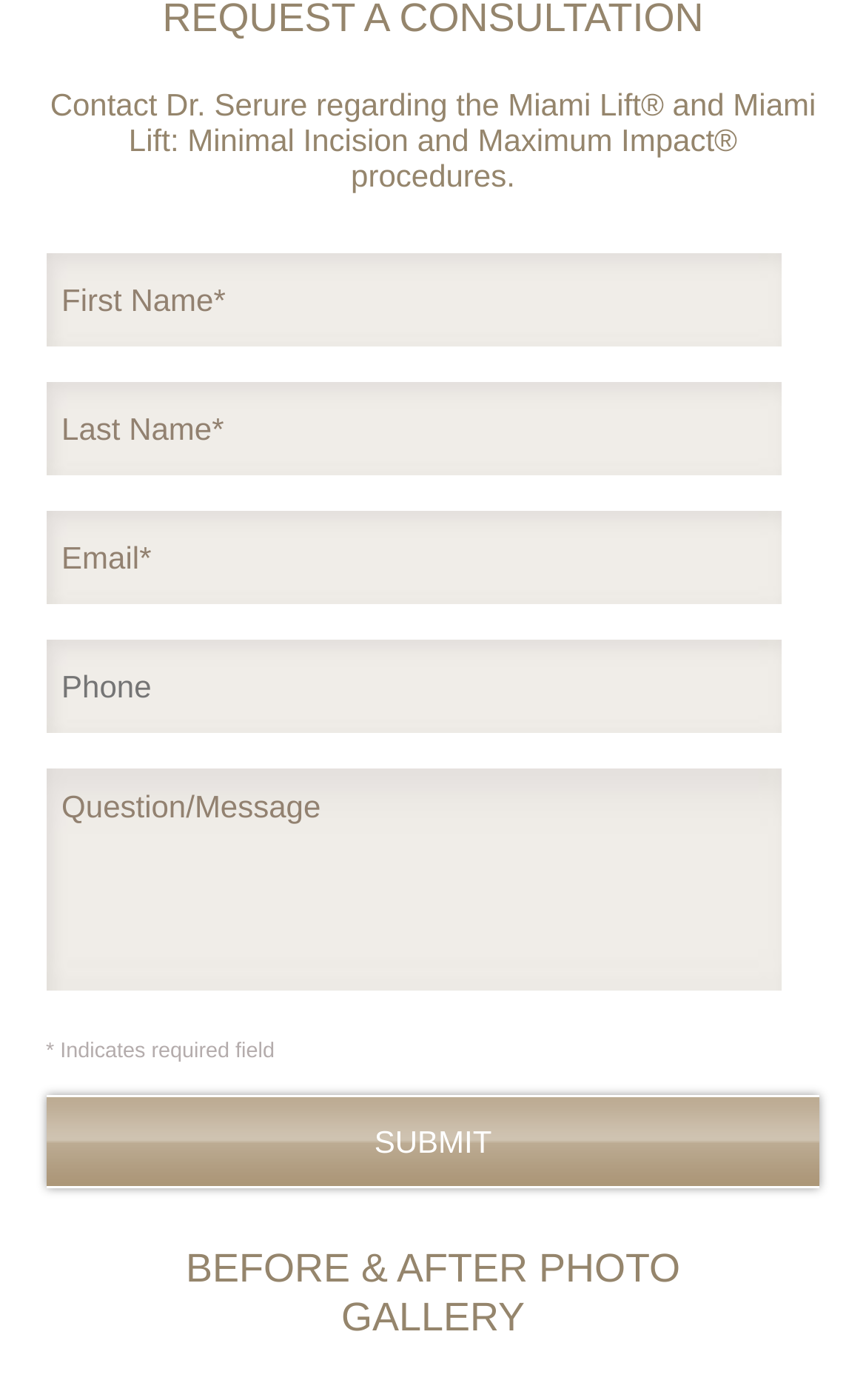Please provide a one-word or phrase answer to the question: 
What is the function of the 'SUBMIT' button?

To send contact information